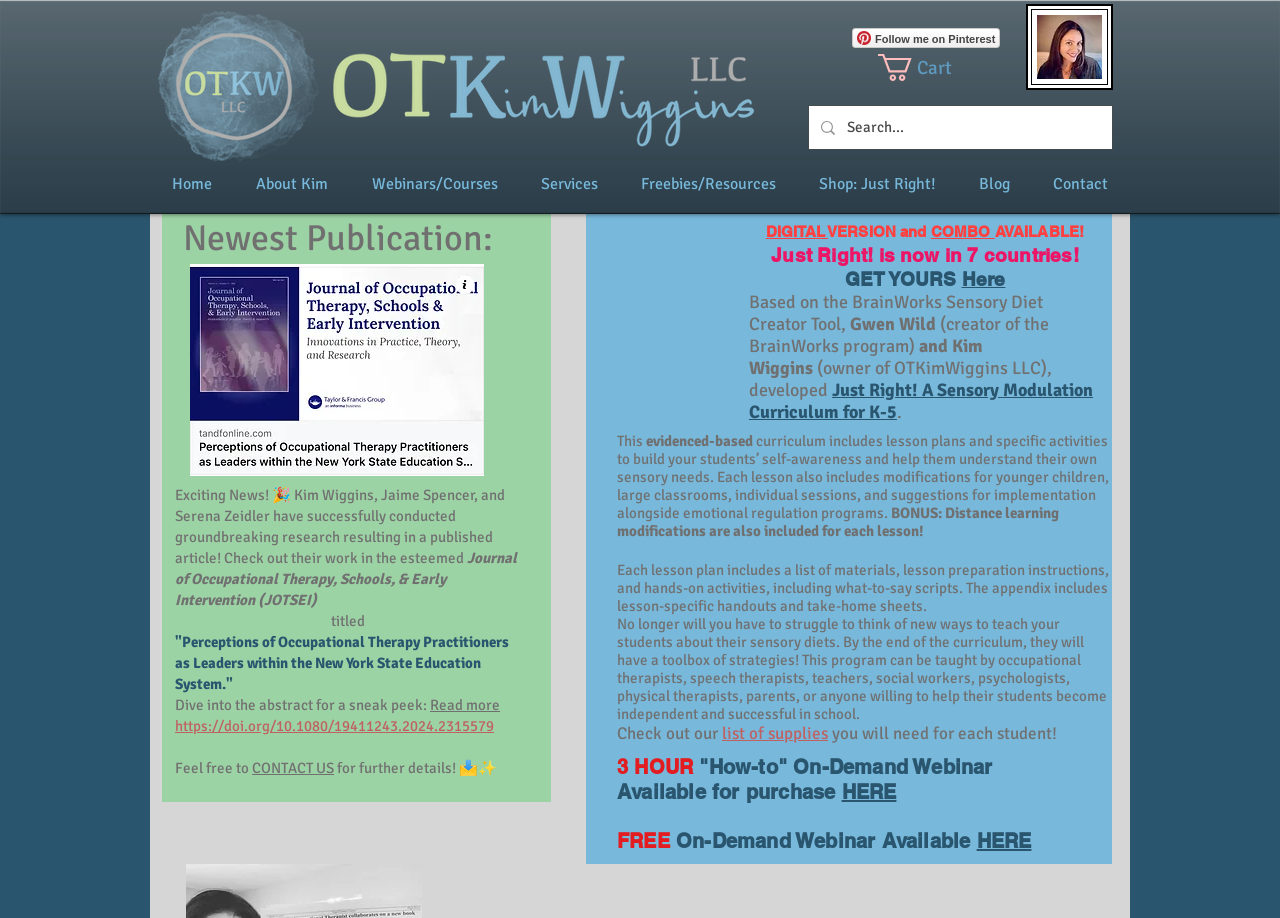Provide a comprehensive caption for the webpage.

This webpage is about OTKimWiggins, an Occupational Therapist and co-author of "Just Right! A Sensory Modulation Curriculum for K-5". The page has a header section with a logo image on the left and a navigation menu on the right, containing links to "Home", "About Kim", "Webinars/Courses", "Services", "Freebies/Resources", "Shop: Just Right!", "Blog", and "Contact".

Below the header, there is a section with a profile picture of Kim Wiggins on the left and a search bar on the right. The search bar has a magnifying glass icon and a placeholder text "Search...".

The main content area is divided into several sections. The first section has a heading "DIGITAL VERSION and COMBO AVAILABLE! Just Right! is now in 7 countries! GET YOURS Here" and contains links to "DIGITAL" and "COMBO" versions of the curriculum. There is also a paragraph of text describing the curriculum and its benefits.

The next section has a heading "Newest Publication:" and announces the publication of a research article in the Journal of Occupational Therapy, Schools, & Early Intervention (JOTSEI). There is a link to "Read more" and a DOI link to the article.

The page also has a section promoting a 3-hour "How-to" on-demand webinar, with links to purchase it and a free on-demand webinar.

Throughout the page, there are several images, including a headshot of Kim Wiggins, a logo image, and an image related to the Journal of Occupational Therapy, Schools, & Early Intervention (JOTSEI). There are also several links to external resources, including Pinterest and a shopping cart.